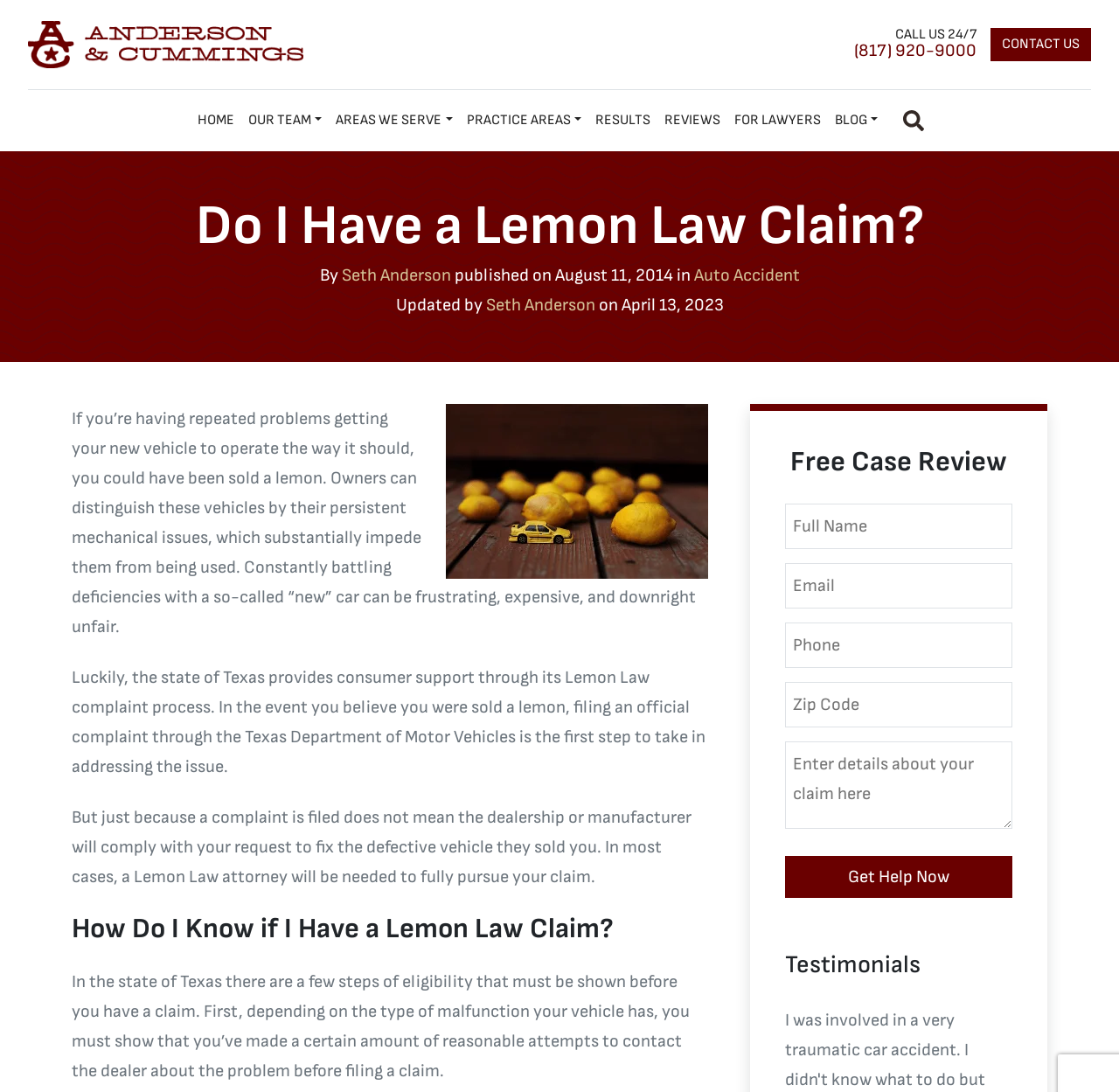Identify the bounding box coordinates of the element to click to follow this instruction: 'Click the 'Get Help Now' button'. Ensure the coordinates are four float values between 0 and 1, provided as [left, top, right, bottom].

[0.702, 0.784, 0.905, 0.822]